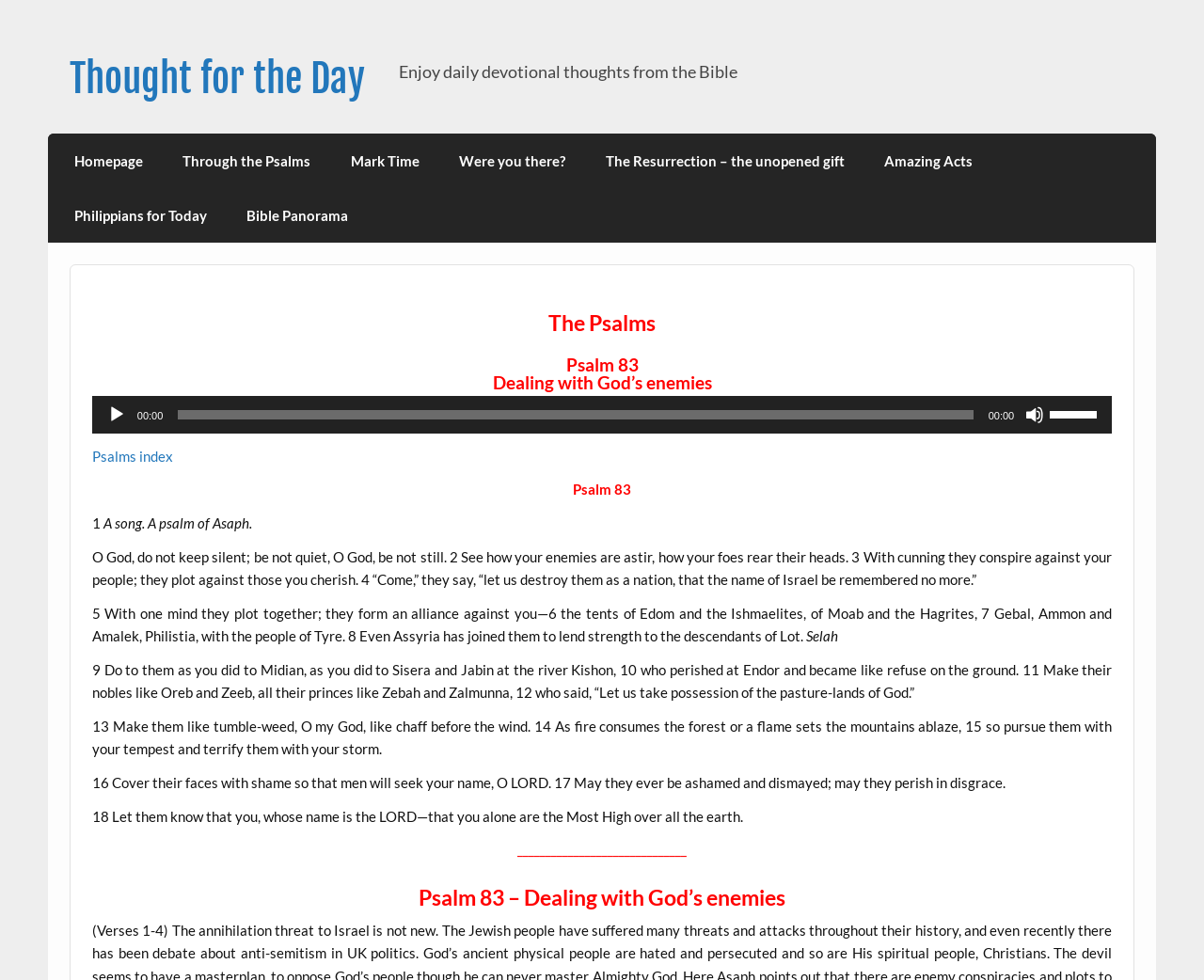Extract the bounding box coordinates of the UI element described: "Thought for the Day". Provide the coordinates in the format [left, top, right, bottom] with values ranging from 0 to 1.

[0.058, 0.056, 0.303, 0.105]